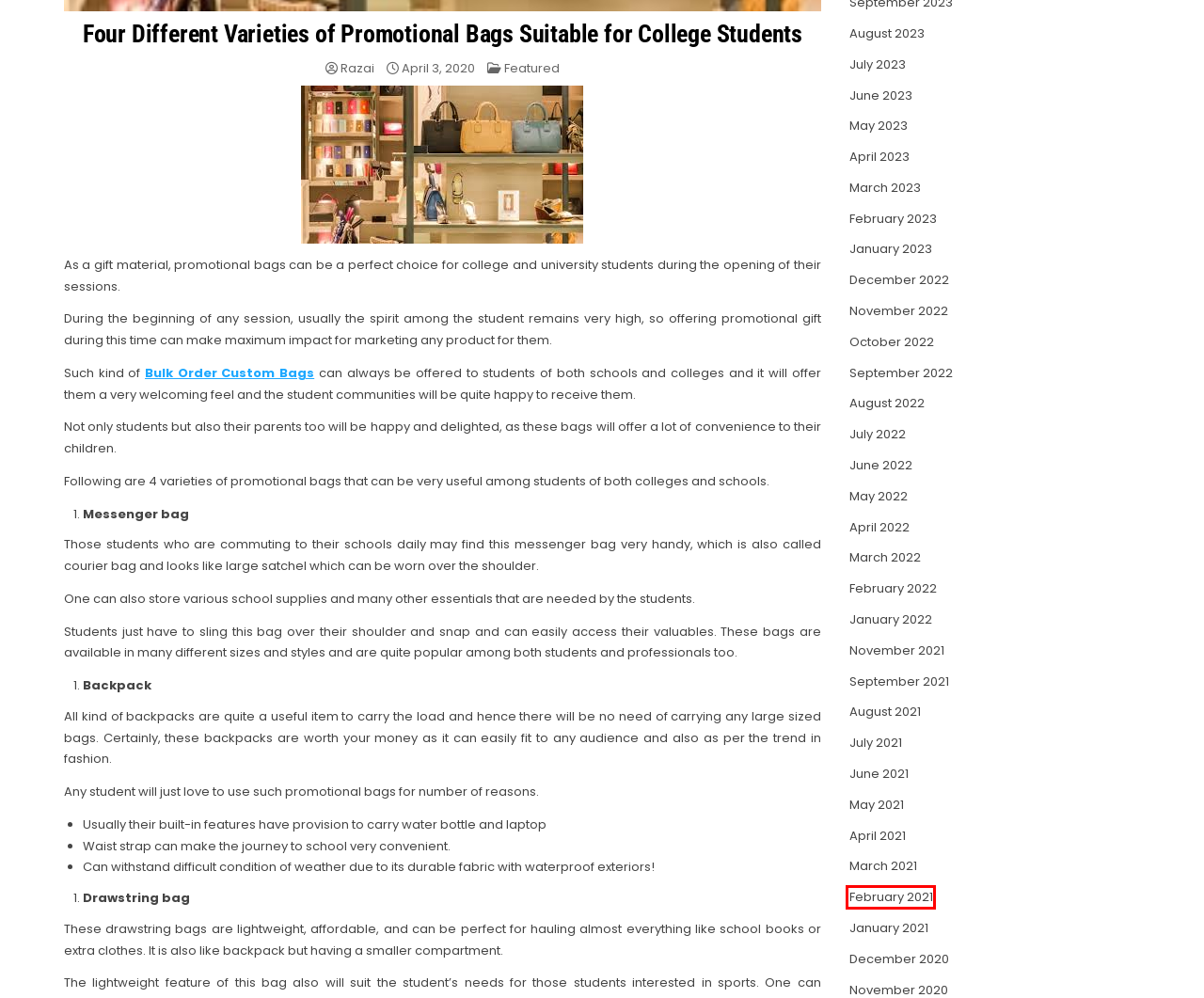You have a screenshot of a webpage with a red bounding box around an element. Choose the best matching webpage description that would appear after clicking the highlighted element. Here are the candidates:
A. 9 - 2021 - Ultimate Team Trading
B. 6 - 2022 - Ultimate Team Trading
C. 1 - 2023 - Ultimate Team Trading
D. Razai - Ultimate Team Trading
E. 2 - 2021 - Ultimate Team Trading
F. Featured – Ultimate Team Trading
G. 5 - 2022 - Ultimate Team Trading
H. 6 - 2023 - Ultimate Team Trading

E